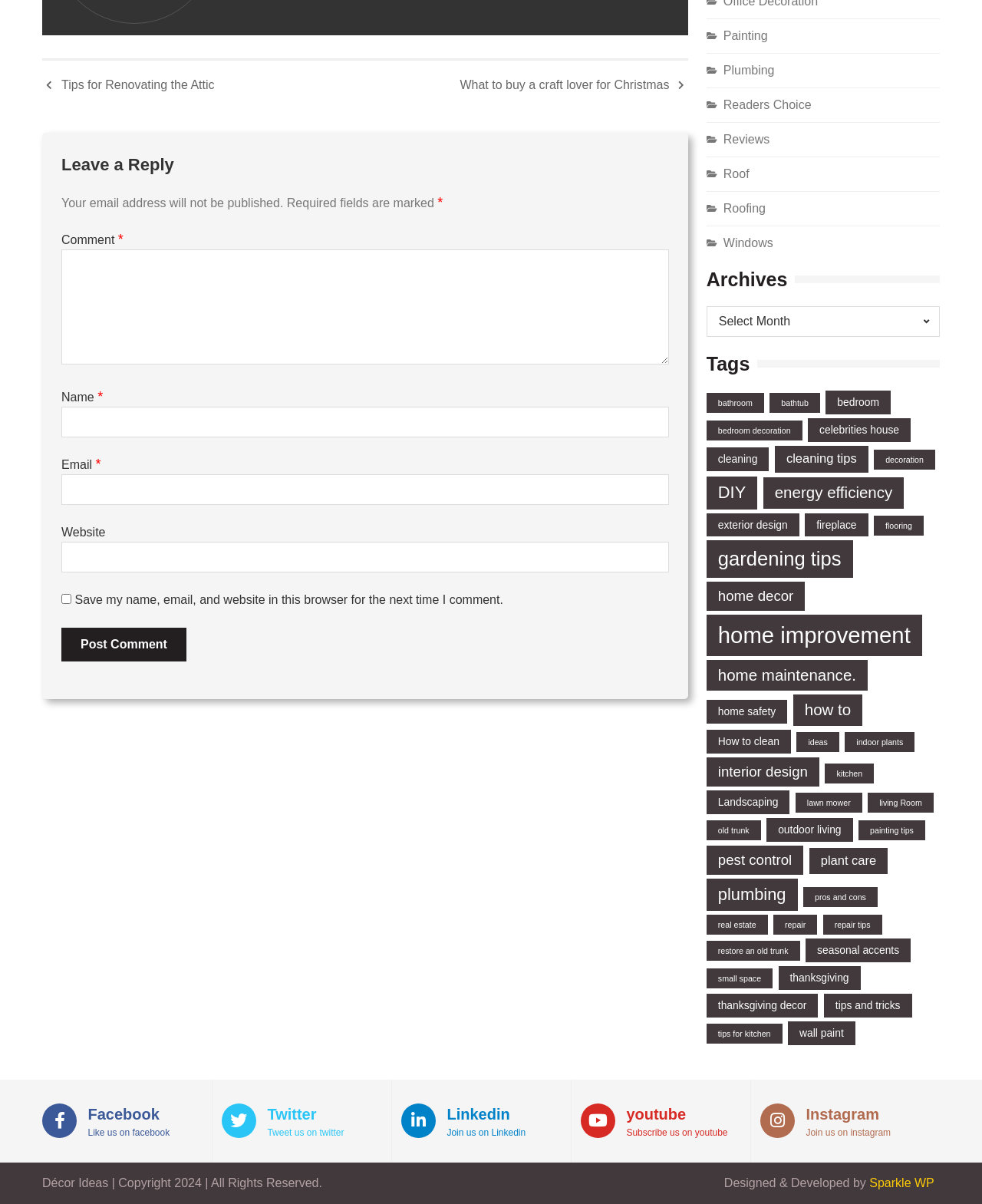Determine the coordinates of the bounding box for the clickable area needed to execute this instruction: "Read about bathroom decoration".

[0.719, 0.349, 0.817, 0.366]